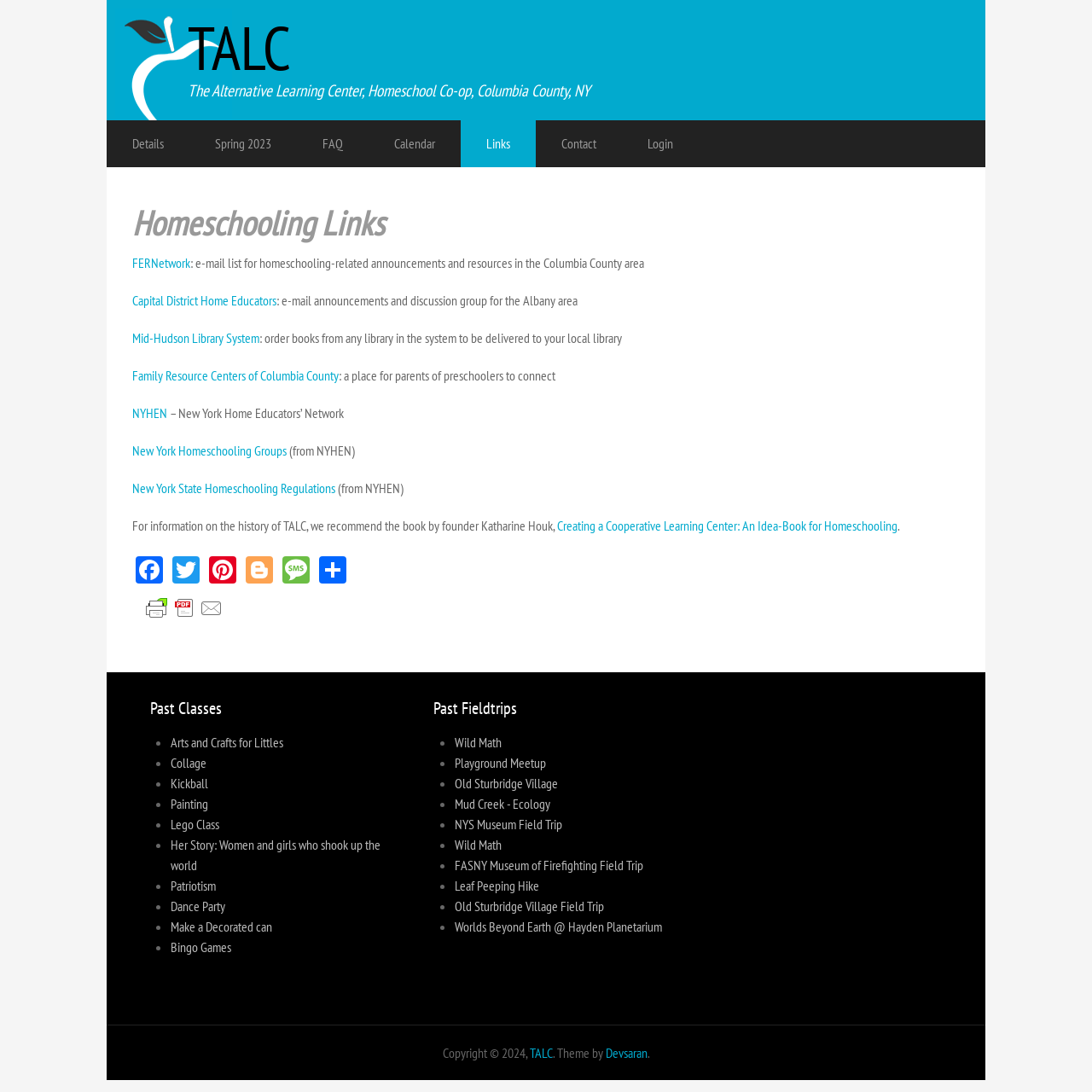Identify the bounding box coordinates for the element you need to click to achieve the following task: "Check the author's profile". The coordinates must be four float values ranging from 0 to 1, formatted as [left, top, right, bottom].

None